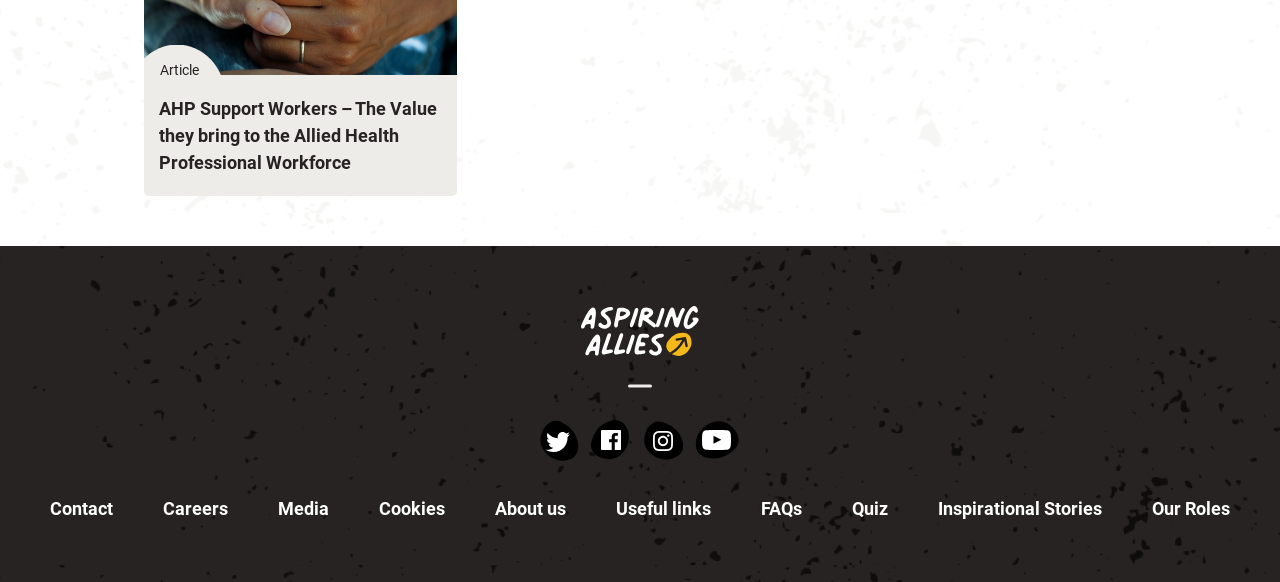Respond to the following query with just one word or a short phrase: 
How many links are there in the footer section?

9